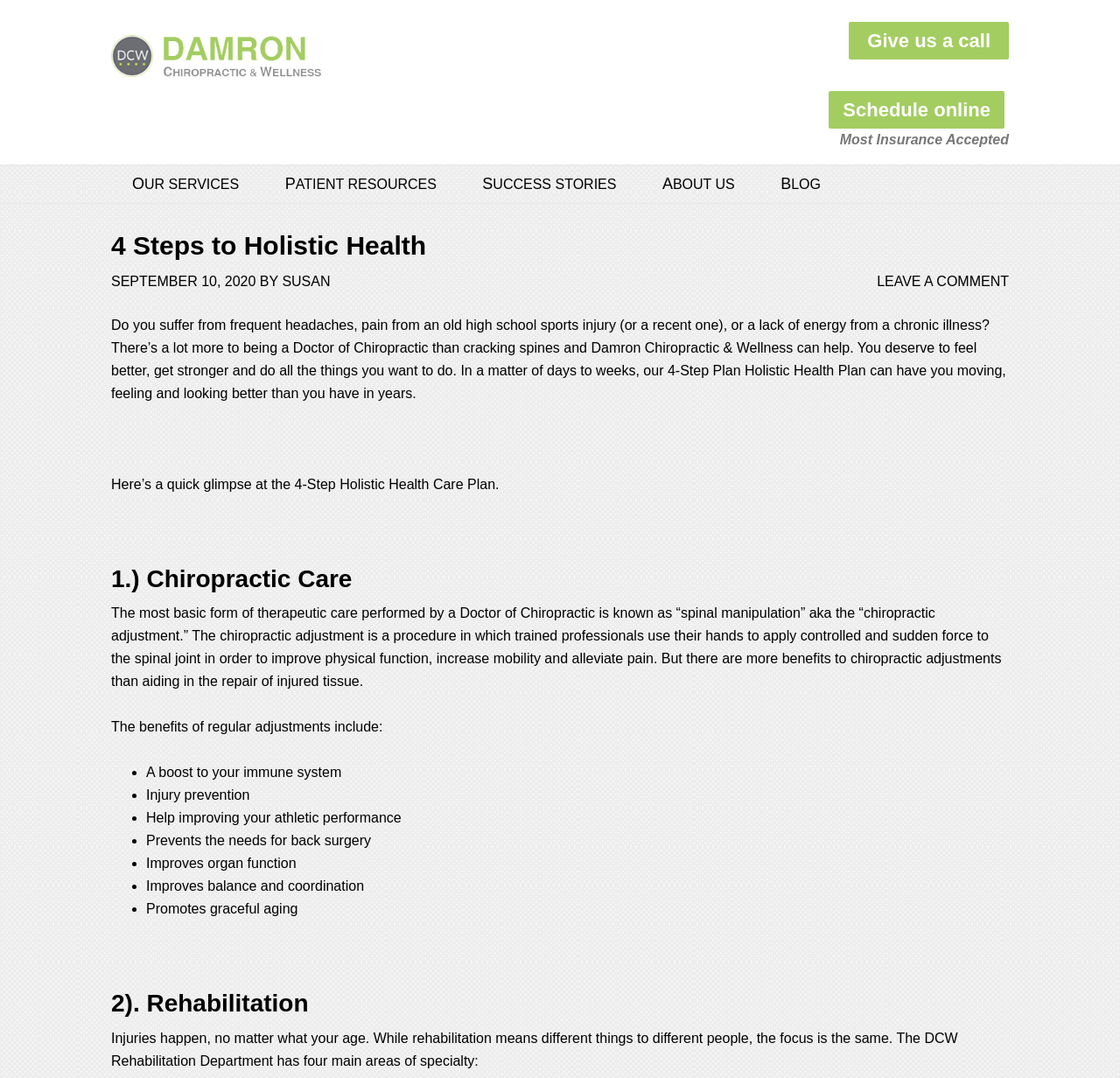Predict the bounding box coordinates of the UI element that matches this description: "Susan". The coordinates should be in the format [left, top, right, bottom] with each value between 0 and 1.

[0.252, 0.254, 0.295, 0.268]